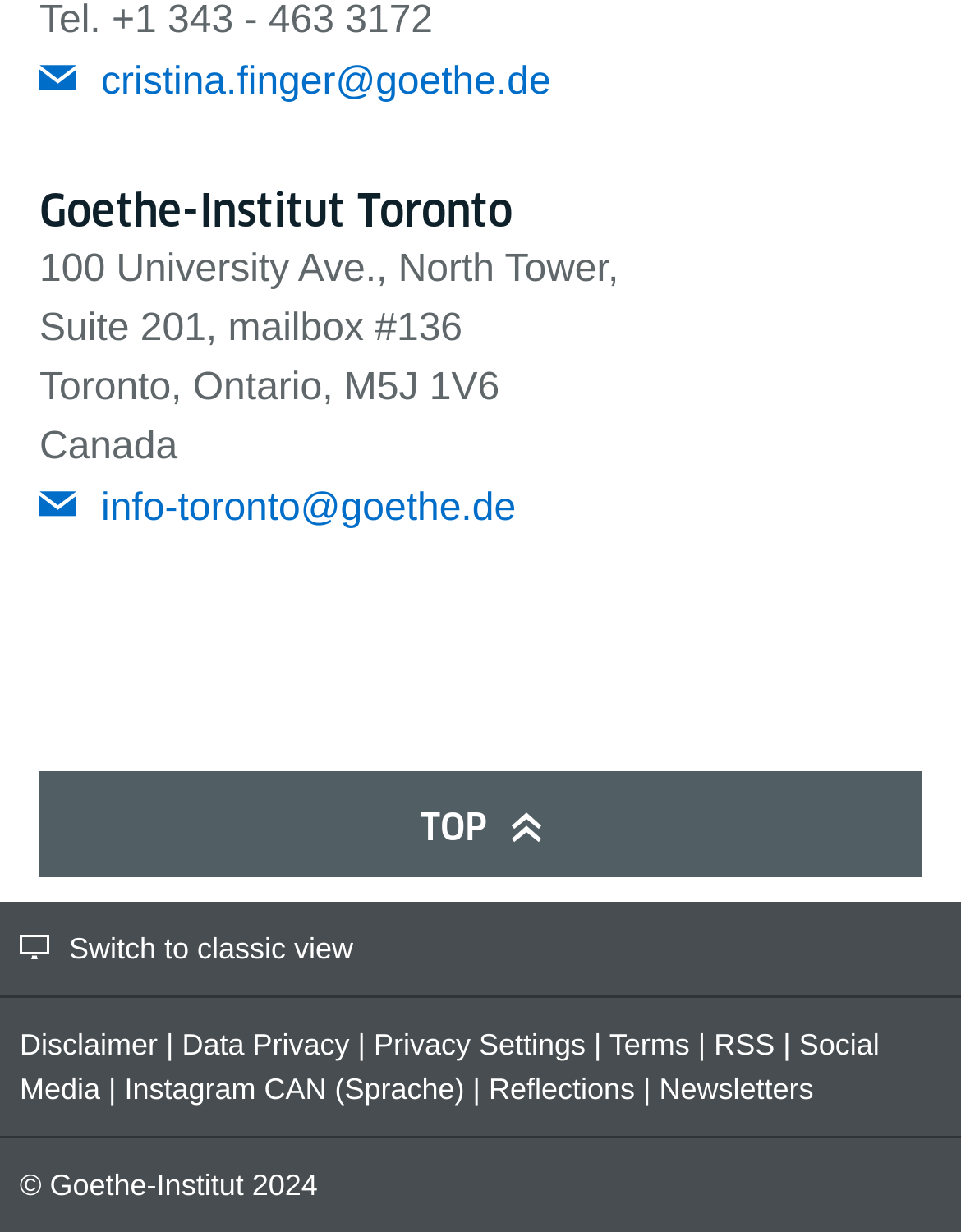Please identify the bounding box coordinates of the element that needs to be clicked to execute the following command: "Visit the 'Circular Hotbar' page". Provide the bounding box using four float numbers between 0 and 1, formatted as [left, top, right, bottom].

None